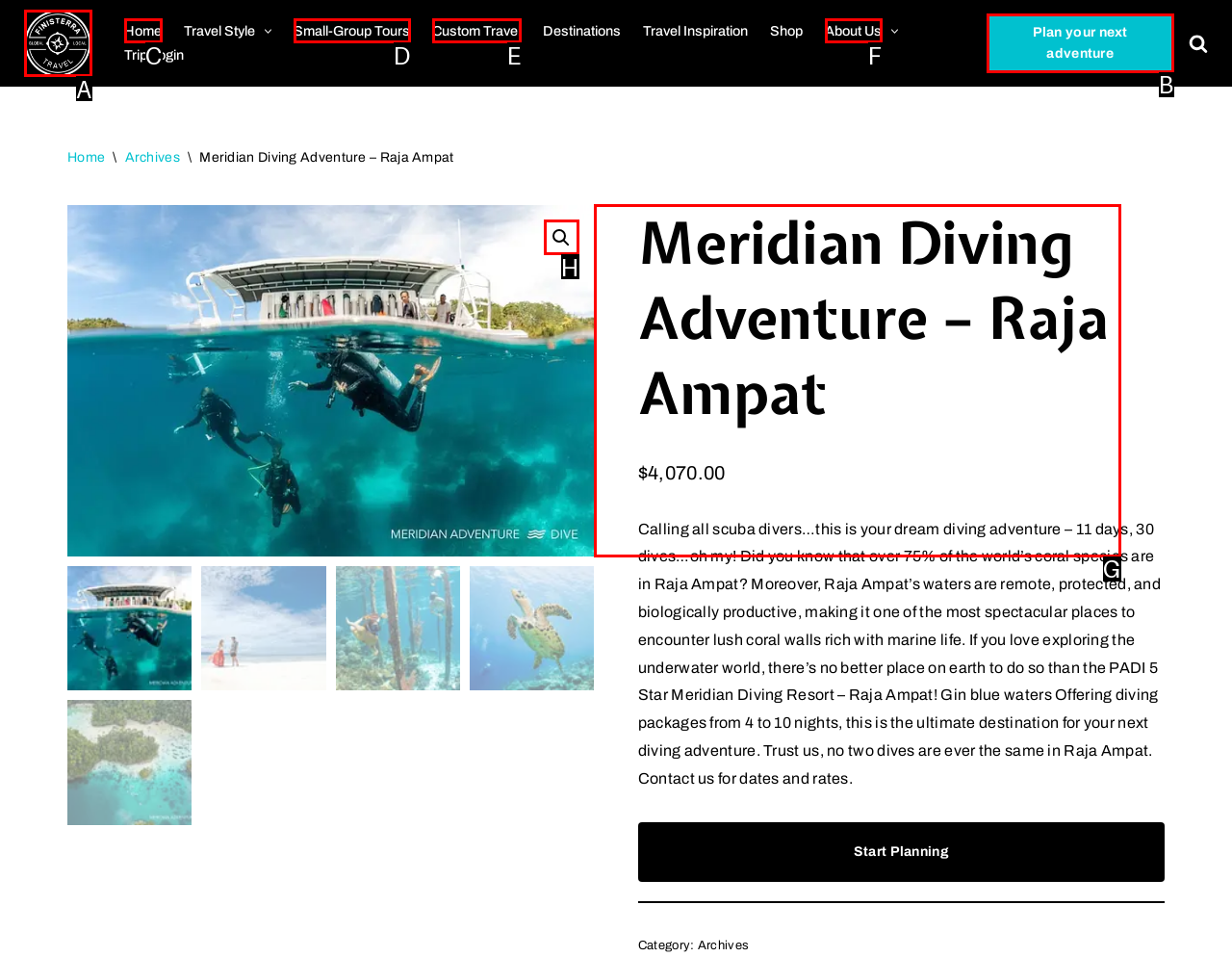Determine which option matches the element description: Plan your next adventure
Reply with the letter of the appropriate option from the options provided.

B